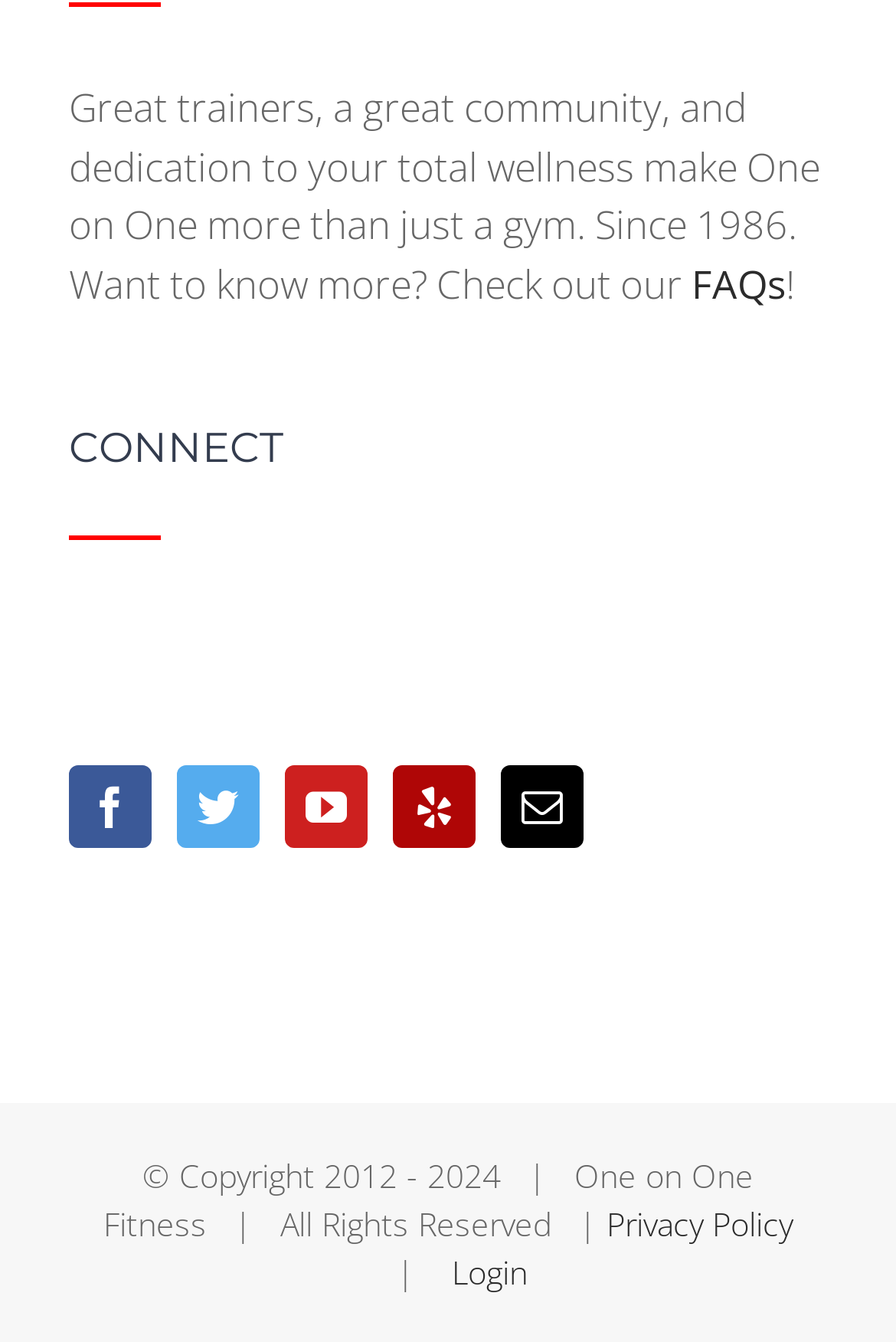What is the copyright year range? Based on the image, give a response in one word or a short phrase.

2012-2024